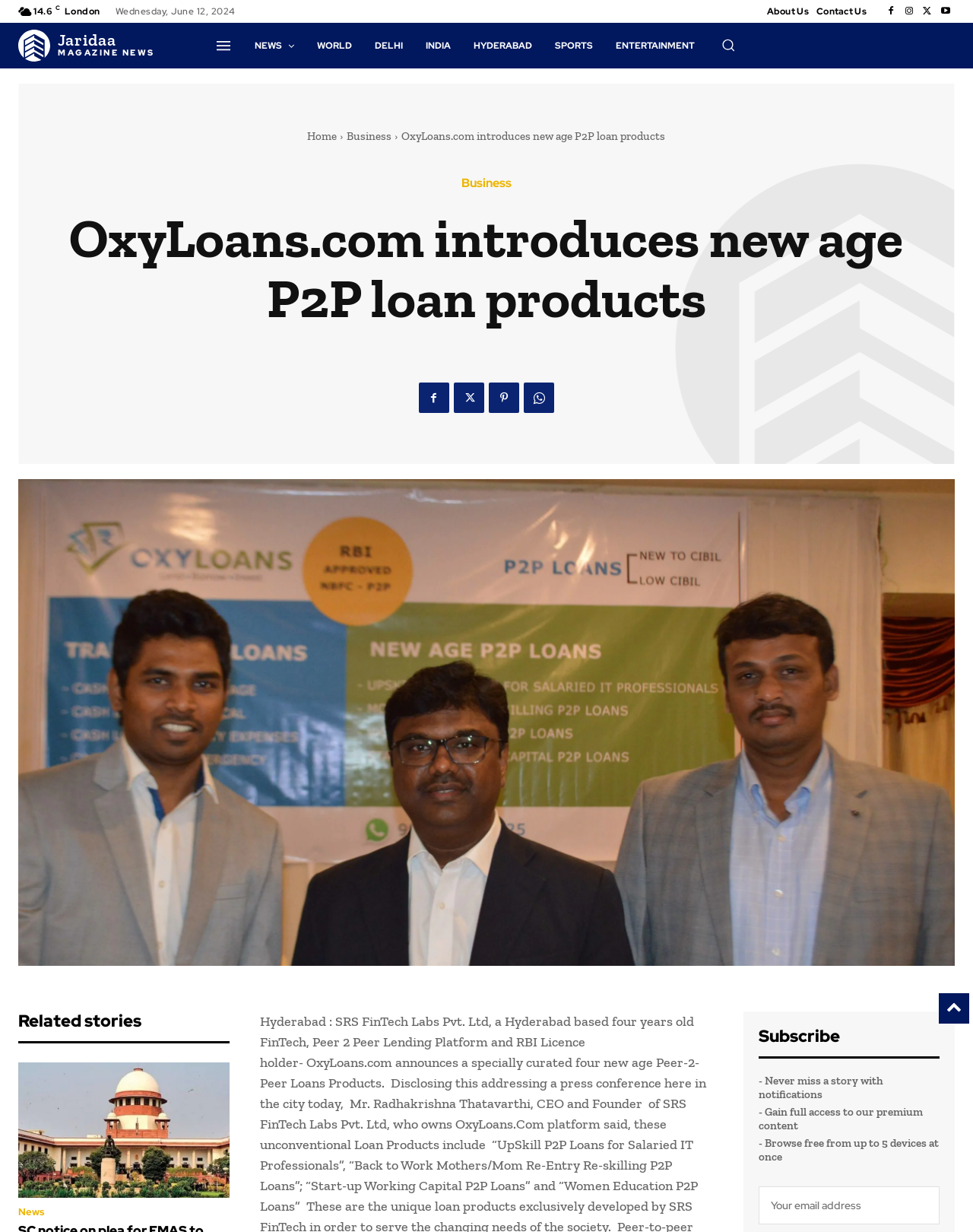Provide a single word or phrase answer to the question: 
What is the purpose of the textbox at the bottom?

Subscribe